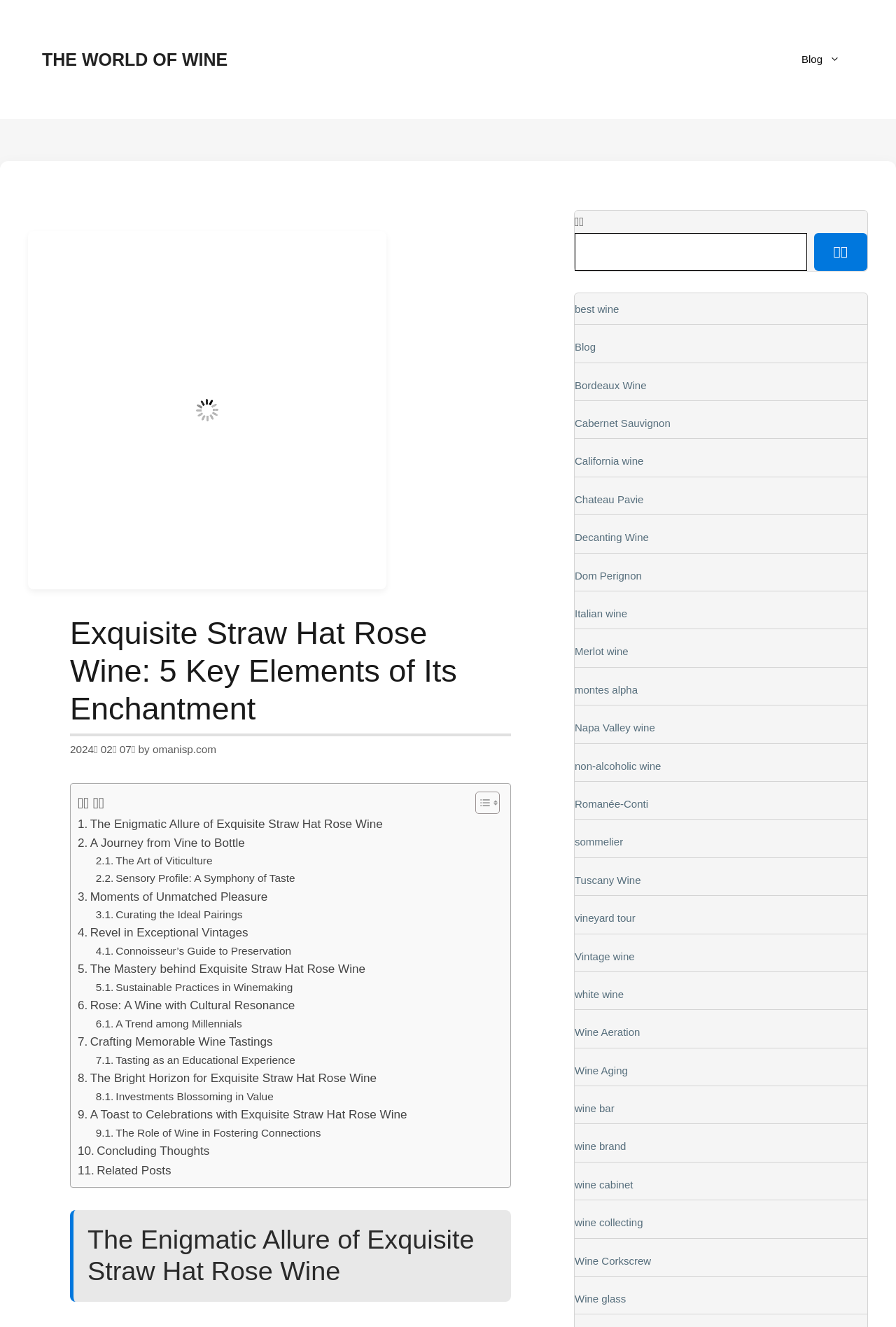Analyze the image and answer the question with as much detail as possible: 
What is the purpose of the search box?

The search box is located in the complementary section of the webpage, and it has a button labeled '검색' which means 'search' in Korean. This suggests that the purpose of the search box is to allow users to search for content on the webpage.